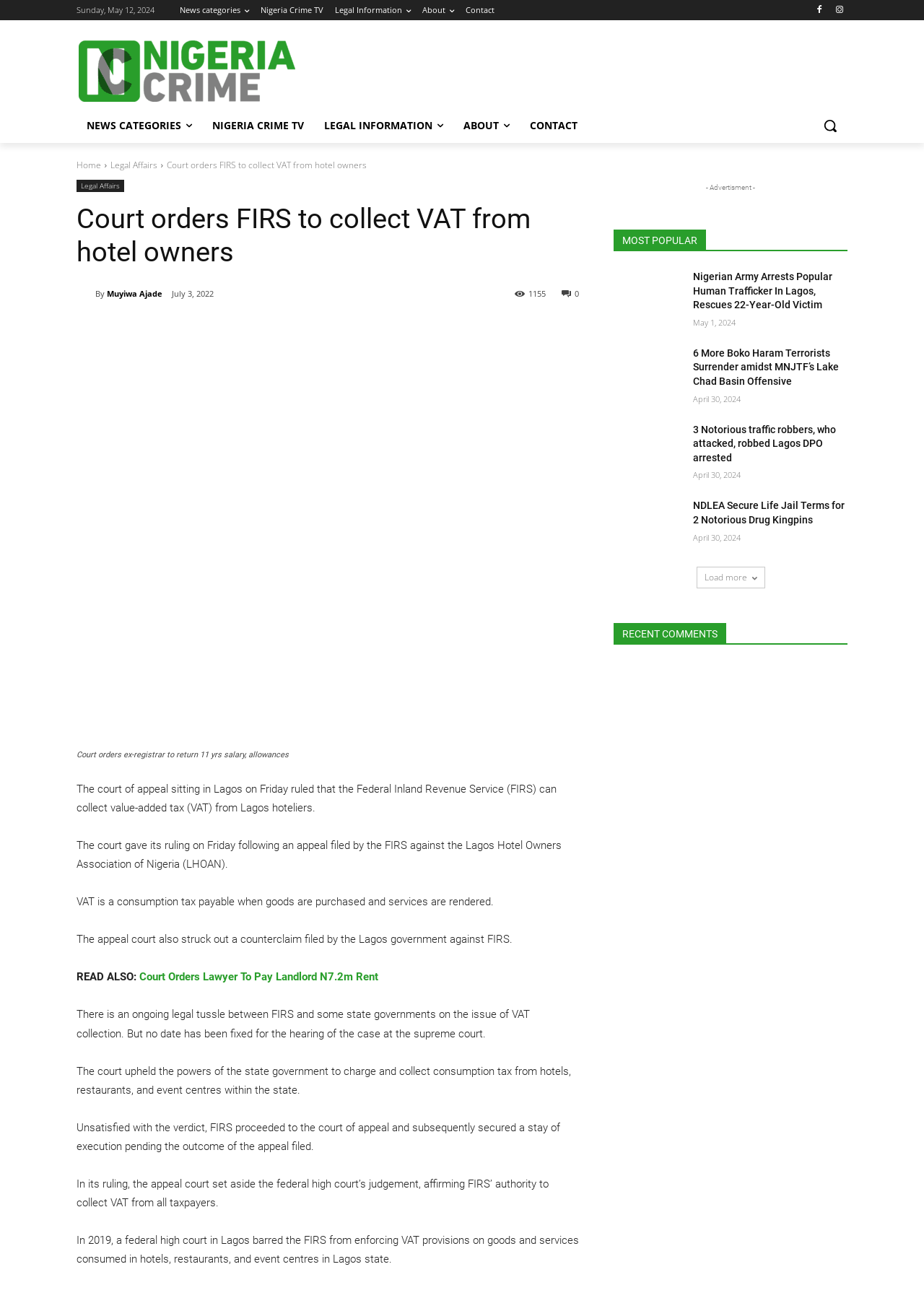Determine the bounding box coordinates of the region I should click to achieve the following instruction: "Click on the 'News categories' link". Ensure the bounding box coordinates are four float numbers between 0 and 1, i.e., [left, top, right, bottom].

[0.195, 0.0, 0.27, 0.016]